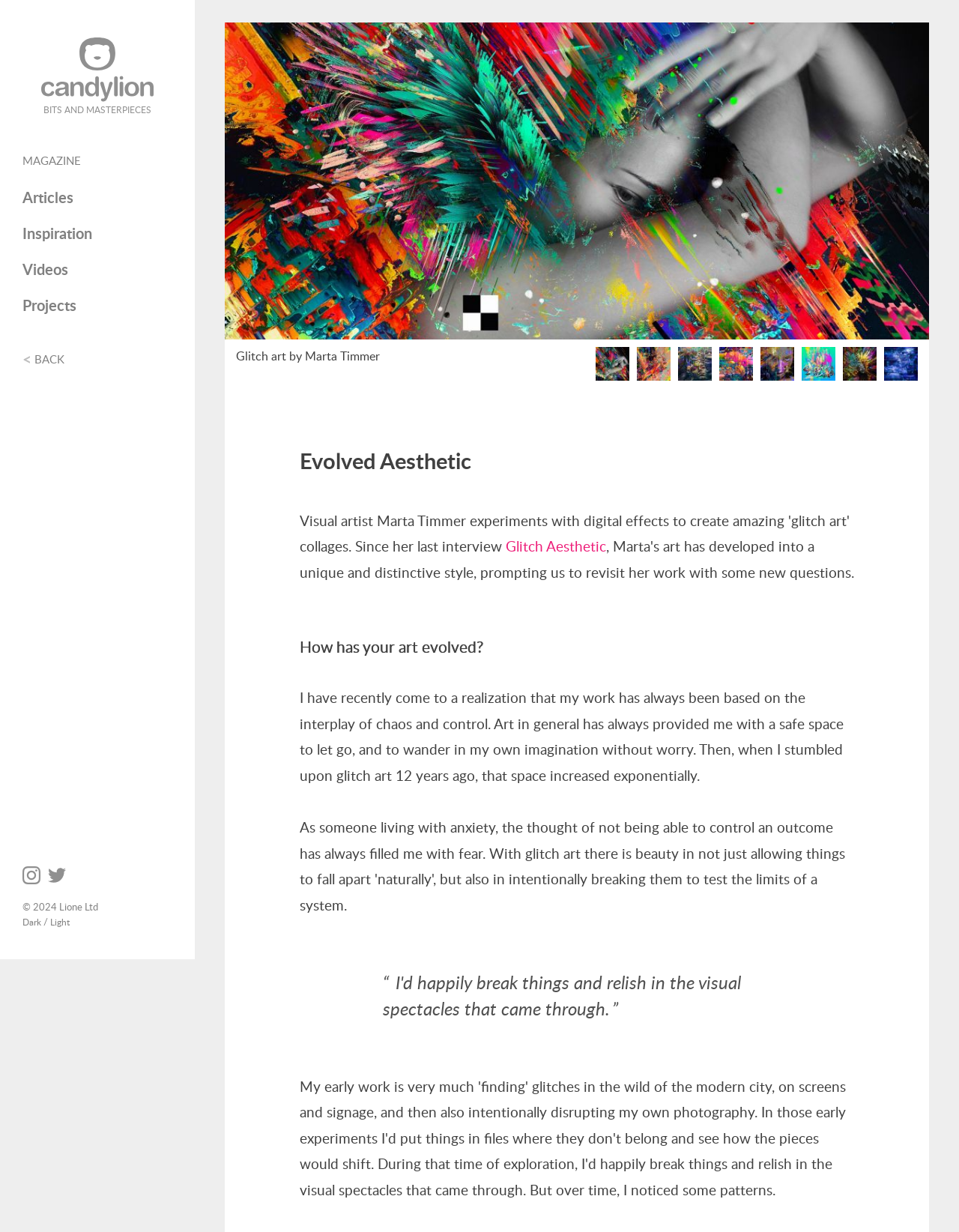Locate the bounding box coordinates of the element that should be clicked to fulfill the instruction: "View Marta Timmer's glitch art".

[0.234, 0.265, 0.969, 0.279]